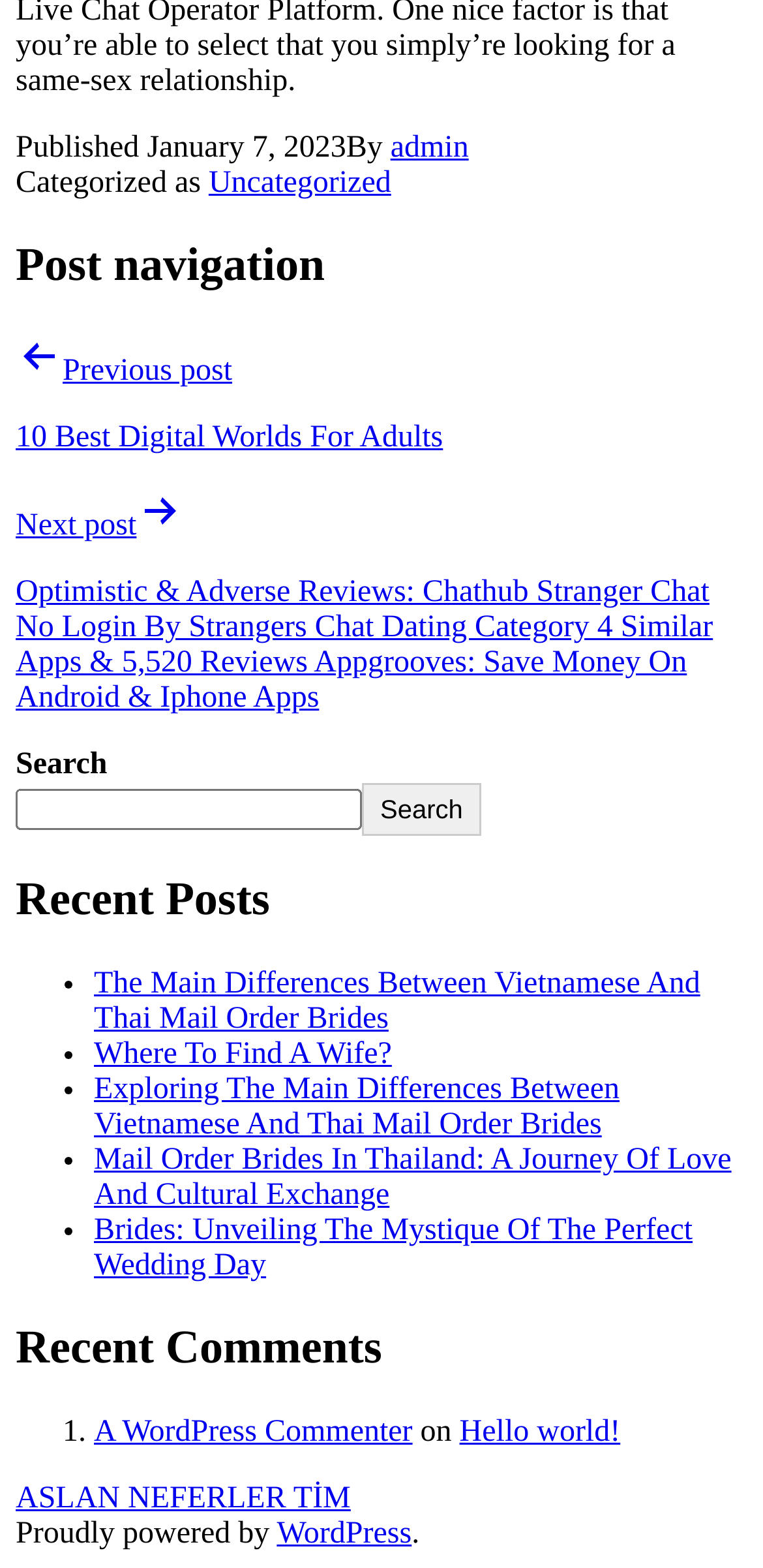Extract the bounding box coordinates for the described element: "Hello world!". The coordinates should be represented as four float numbers between 0 and 1: [left, top, right, bottom].

[0.602, 0.902, 0.813, 0.924]